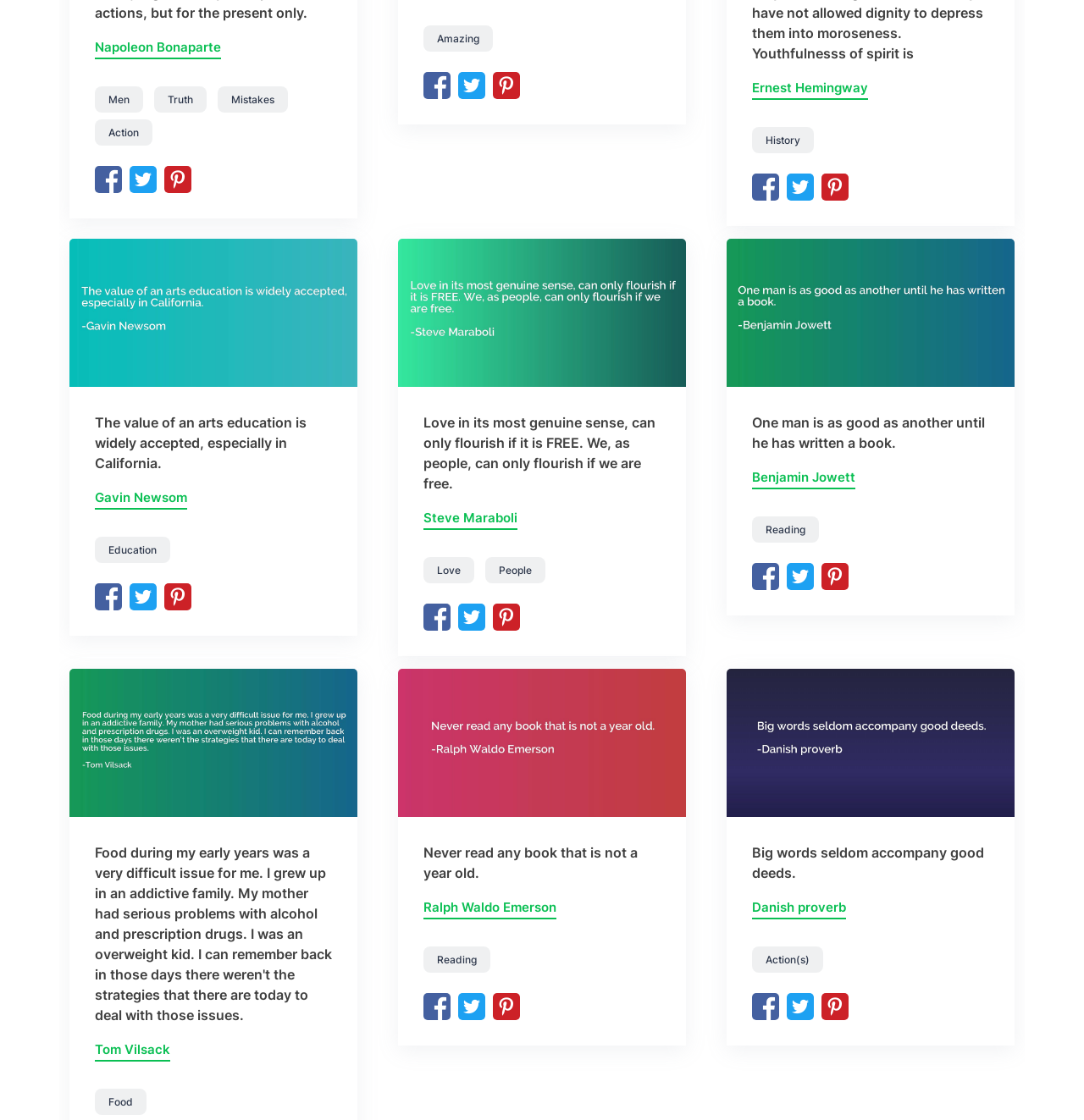Please find the bounding box for the UI component described as follows: "Ralph Waldo Emerson".

[0.391, 0.802, 0.513, 0.821]